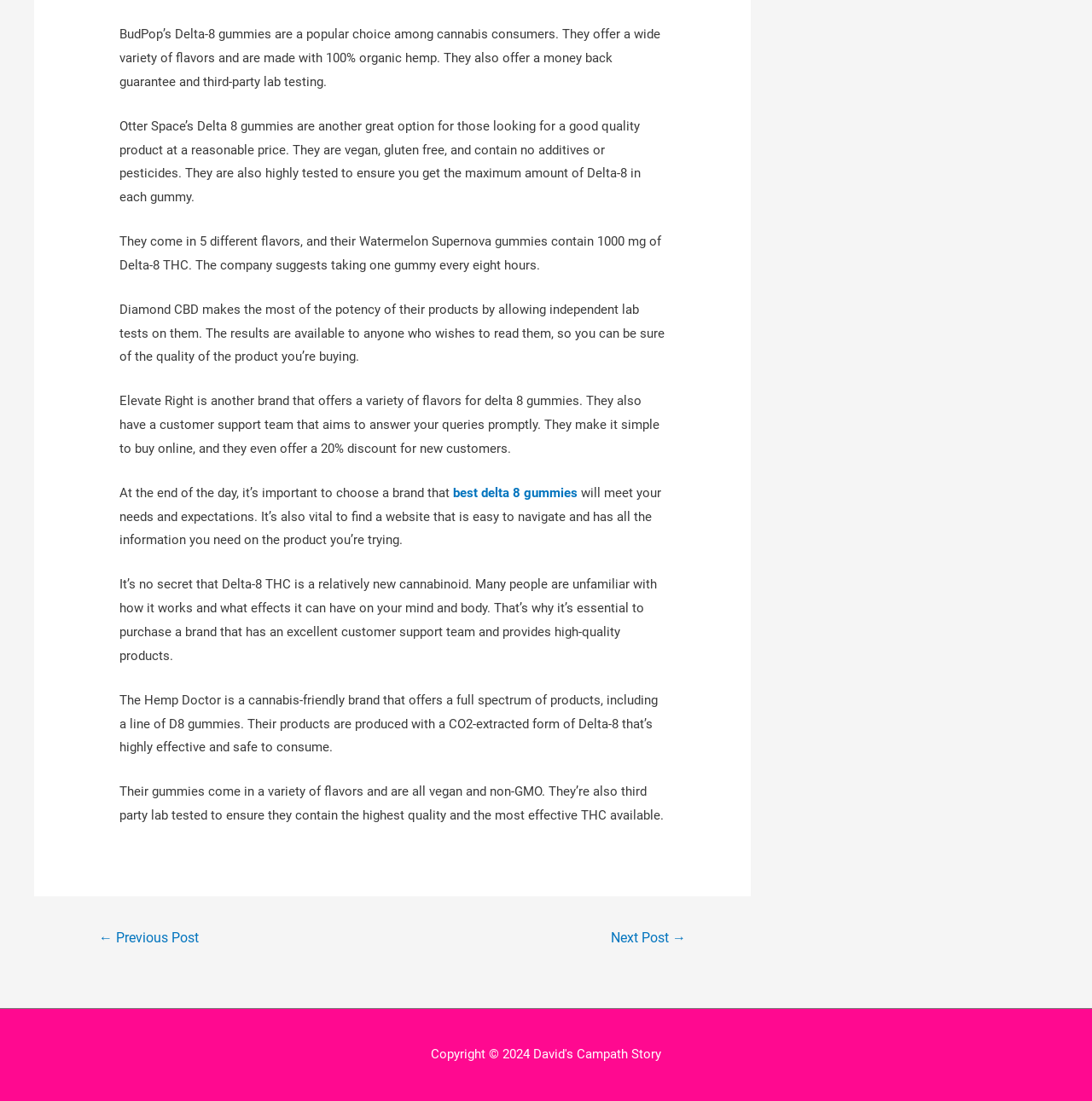Predict the bounding box coordinates for the UI element described as: "Next Post →". The coordinates should be four float numbers between 0 and 1, presented as [left, top, right, bottom].

[0.541, 0.839, 0.647, 0.868]